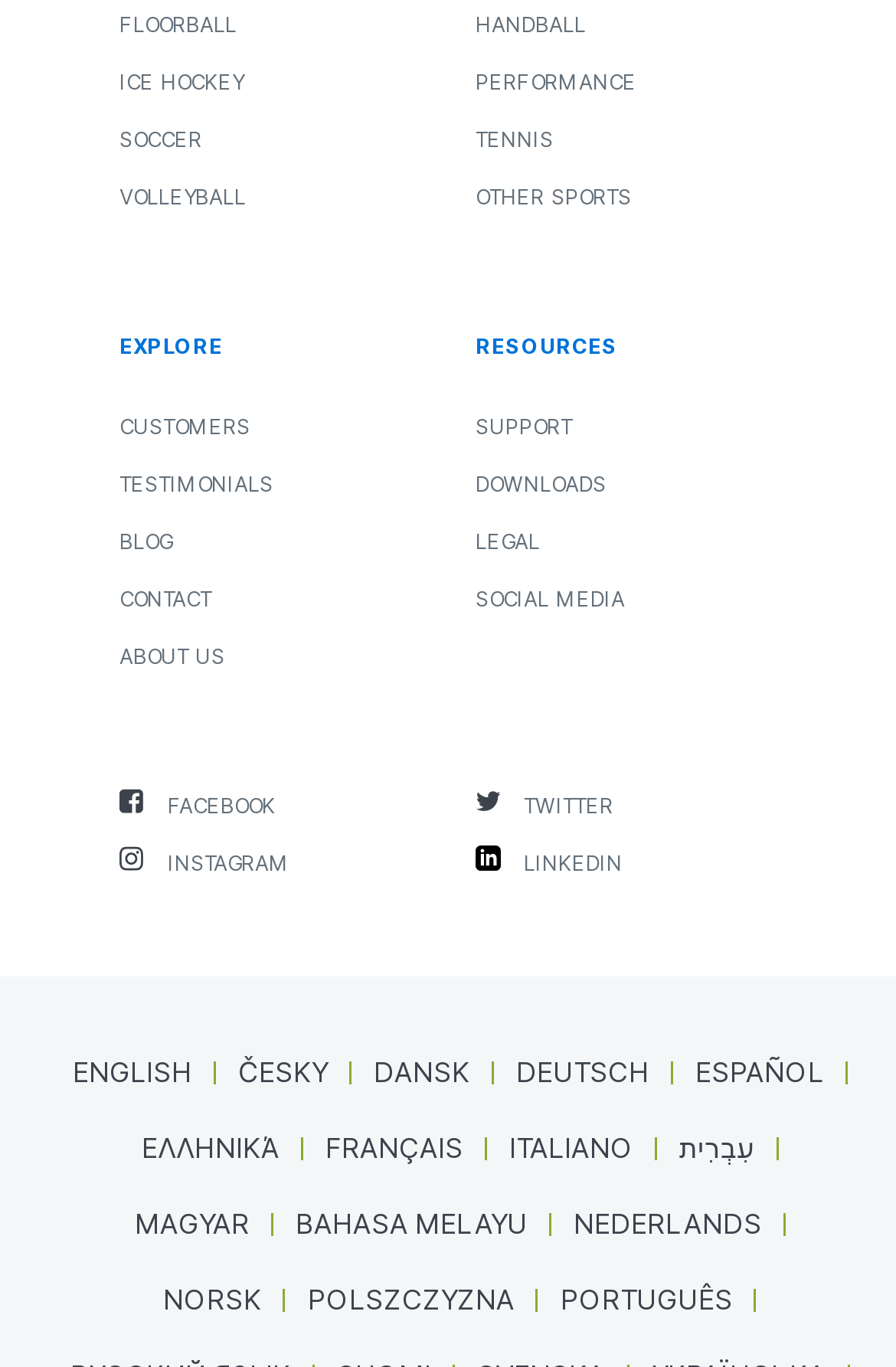How many social media platforms are linked on the webpage?
Using the visual information from the image, give a one-word or short-phrase answer.

4